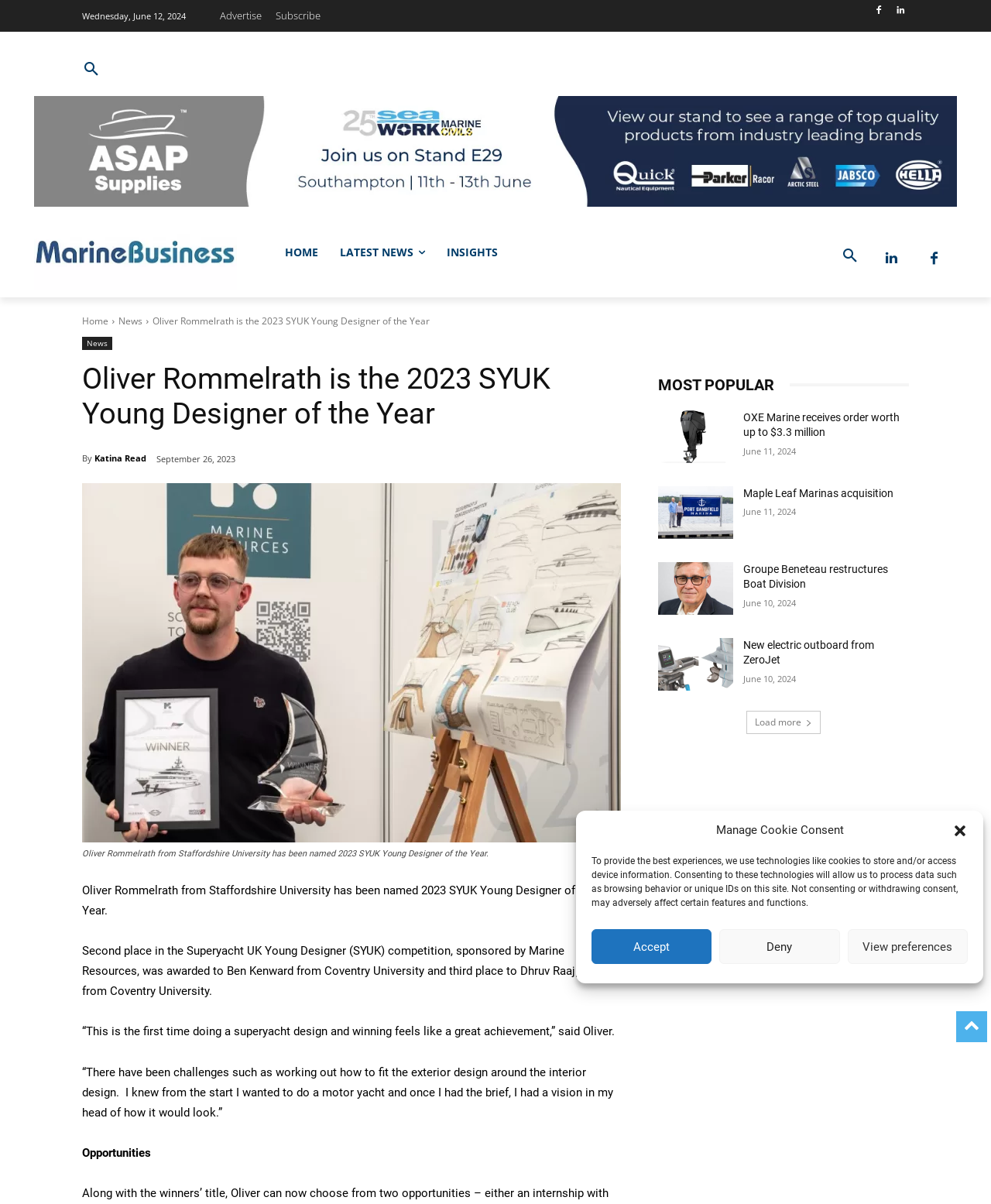Provide a comprehensive description of the webpage.

This webpage is about Oliver Rommelrath, a young designer from Staffordshire University who has been named the 2023 SYUK Young Designer of the Year. At the top of the page, there is a dialog box for managing cookie consent, which can be closed by clicking the "Close dialog" button. Below this, there is a horizontal navigation bar with links to "Advertise", "Subscribe", and social media icons.

On the left side of the page, there is a vertical navigation bar with links to "Home", "Latest News", "Insights", and a search button. Below this, there is a section with a heading "Oliver Rommelrath is the 2023 SYUK Young Designer of the Year" and a subheading "By Katina Read". This section contains a figure with an image and a caption, as well as several paragraphs of text describing Oliver's achievement.

To the right of this section, there is a column with a heading "MOST POPULAR" and a list of links to news articles, each with a heading, a brief summary, and a timestamp. The articles are arranged in a vertical list, with the most recent articles at the top.

At the bottom of the page, there is a link to "Load more" articles. There are also several buttons and links scattered throughout the page, including a search button, social media icons, and links to other news articles.